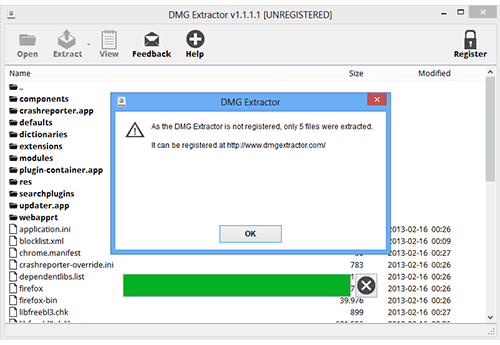Based on the image, provide a detailed response to the question:
What is the URL for the registration page?

The URL for the registration page is provided in the warning window, which encourages users to register the software. The caption explicitly mentions the URL as http://www.dmgextractor.com.